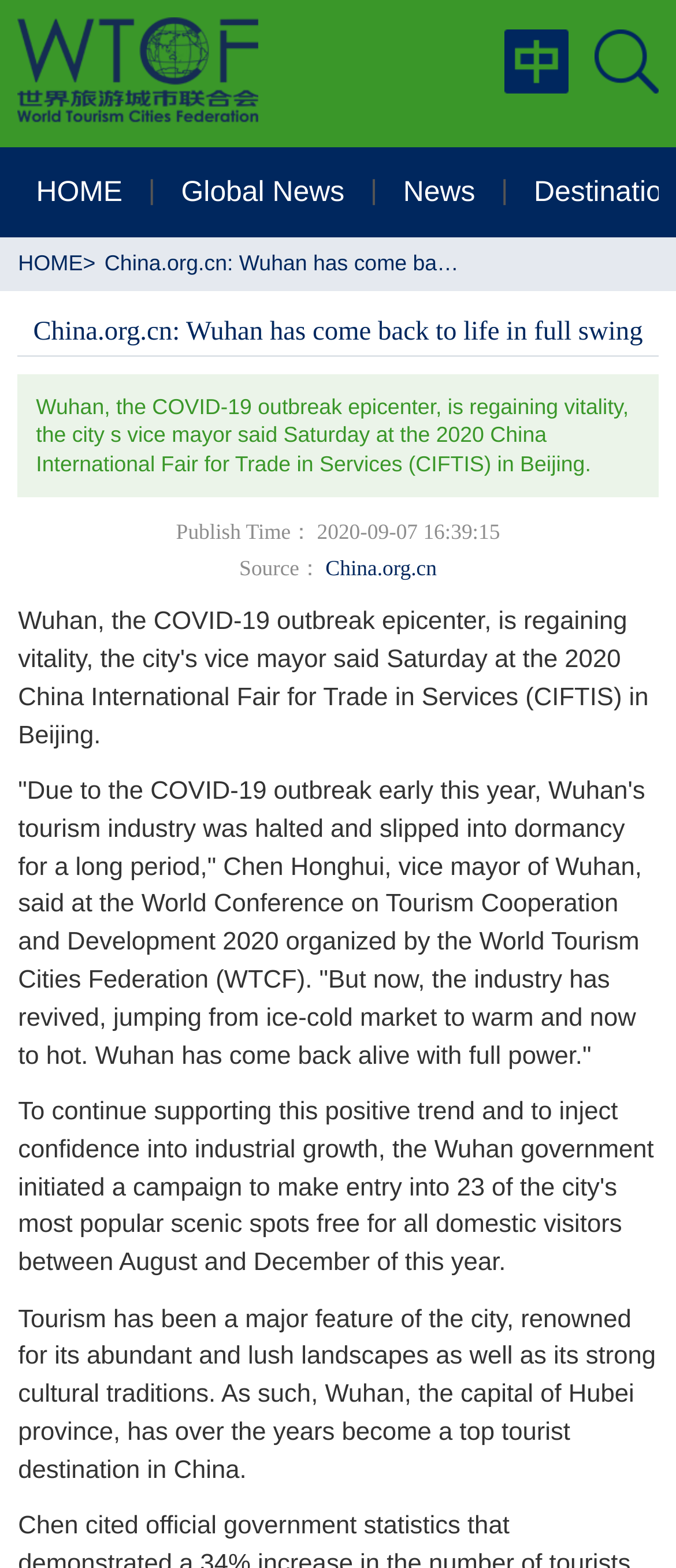What is the name of the organization that organized the World Conference on Tourism Cooperation and Development?
From the screenshot, supply a one-word or short-phrase answer.

WTCF